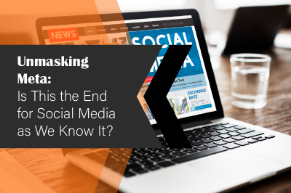Formulate a detailed description of the image content.

The image showcases a laptop on a wooden table, displaying a vibrant online news article titled "Unmasking Meta: Is This the End for Social Media as We Know It?" The title is presented in bold white text against a black banner, highlighting its significance. The background of the laptop screen features the word "SOCIAL" prominently, indicating a focus on social media dynamics. To the right of the laptop, there is a glass of water, adding to the casual workspace ambiance. This image is likely part of a discussion or analysis surrounding the evolving landscape of social media, raising questions about the future of platforms like Meta in a rapidly changing digital environment.